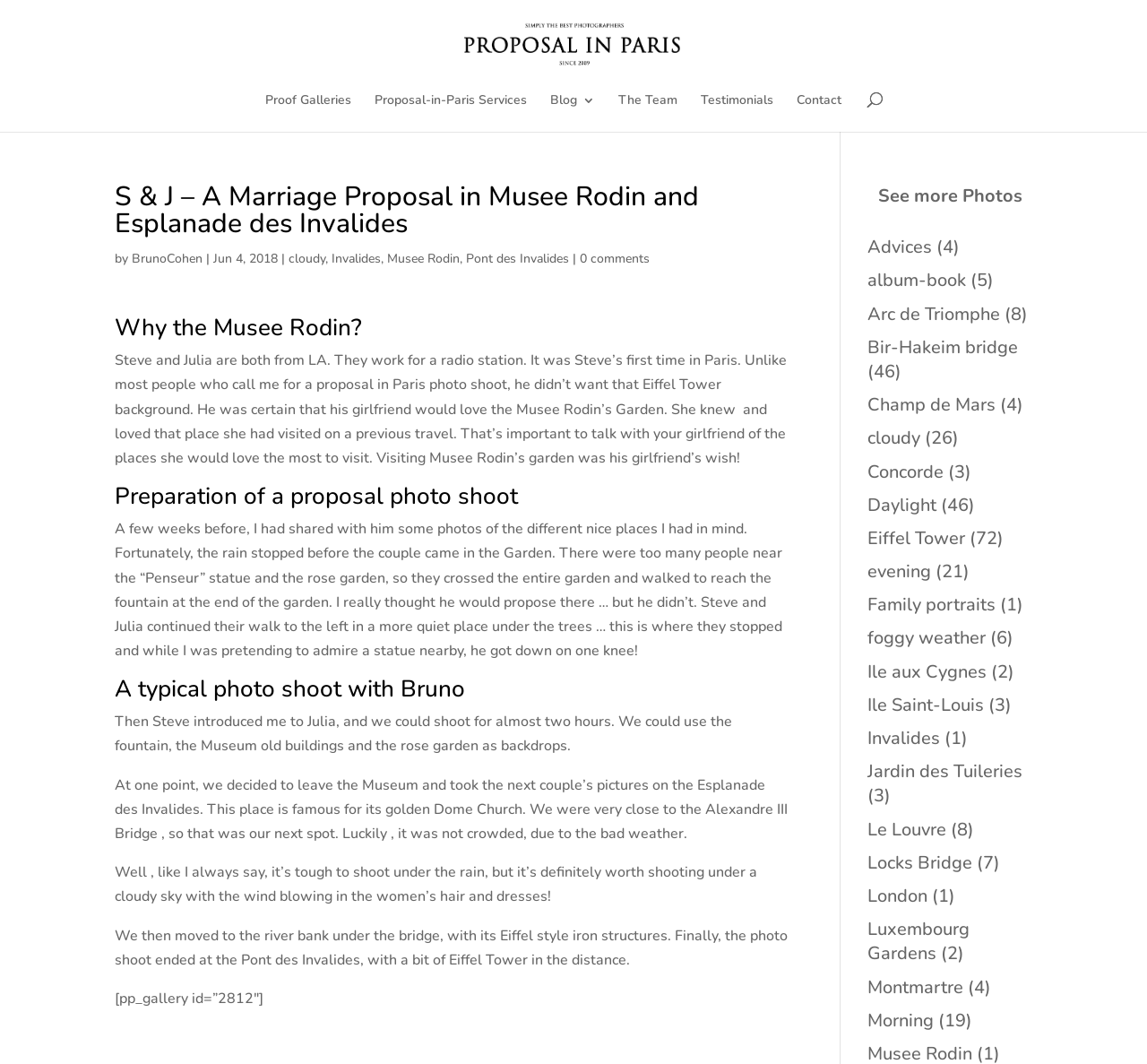Summarize the webpage comprehensively, mentioning all visible components.

This webpage is about a marriage proposal in Paris, specifically at the Musee Rodin and Esplanade des Invalides. The page is divided into sections, with a heading at the top that reads "S & J - A Marriage Proposal in Musee Rodin and Esplanade des Invalides". 

At the top of the page, there is a navigation menu with links to "Proof Galleries", "Proposal-in-Paris Services", "Blog 3", "The Team", "Testimonials", and "Contact". Below the navigation menu, there is a heading that reads "Why the Musee Rodin?" followed by a paragraph of text that explains why the proposer, Steve, chose this location for the proposal.

The page then continues with a series of headings and paragraphs that describe the proposal photo shoot, including the preparation, the actual proposal, and the photo shoot itself. The text is accompanied by links to other related pages, such as "Advices", "album-book", and various Parisian landmarks like the Arc de Triomphe, Bir-Hakeim bridge, and the Eiffel Tower.

On the right-hand side of the page, there is a list of links to other pages, each with a number in parentheses, indicating the number of related photos or articles. These links include "cloudy", "Concorde", "Daylight", "Eiffel Tower", and many others.

At the bottom of the page, there is a call-to-action button that reads "See more Photos". Overall, the page is a romantic and informative account of a marriage proposal in Paris, with many links to related content and photos.